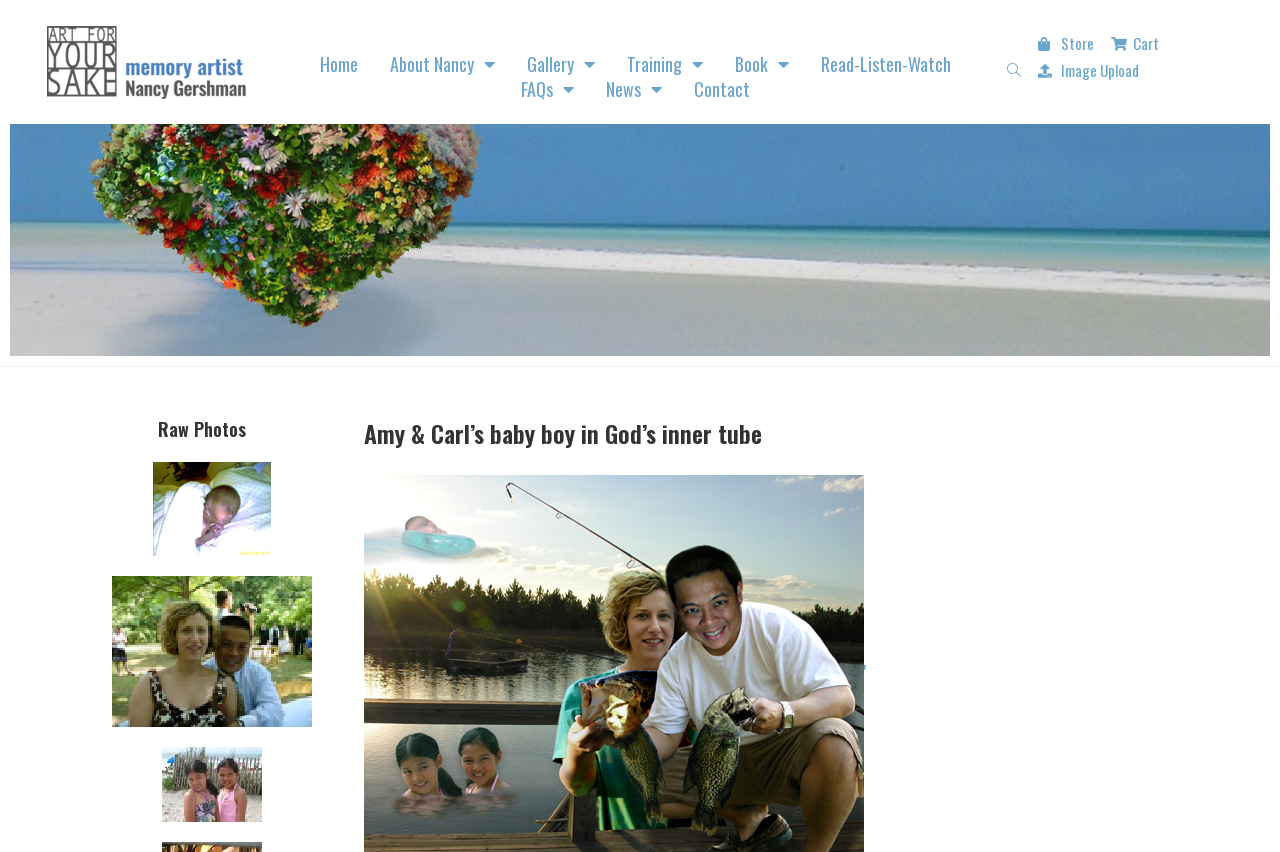Determine the bounding box coordinates of the clickable region to execute the instruction: "View the 'Raw Photos' section". The coordinates should be four float numbers between 0 and 1, denoted as [left, top, right, bottom].

[0.07, 0.489, 0.245, 0.519]